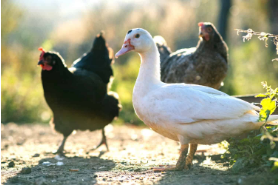Break down the image and describe every detail you can observe.

The image showcases a serene scene of a white duck positioned prominently in the foreground, surrounded by three chickens—two black hens and one speckled hen—grazing on a sunlit patch of ground. The warm light enhances the vibrant colors of the birds, highlighting their textures against a soft, blurred background. This picturesque composition captures the charm of farm life and illustrates the diversity of poultry birds, reflecting the theme of the accompanying article titled "7 Types Of Poultry Birds." This resource emphasizes the various species of poultry, their characteristics, and their importance in domestic settings.